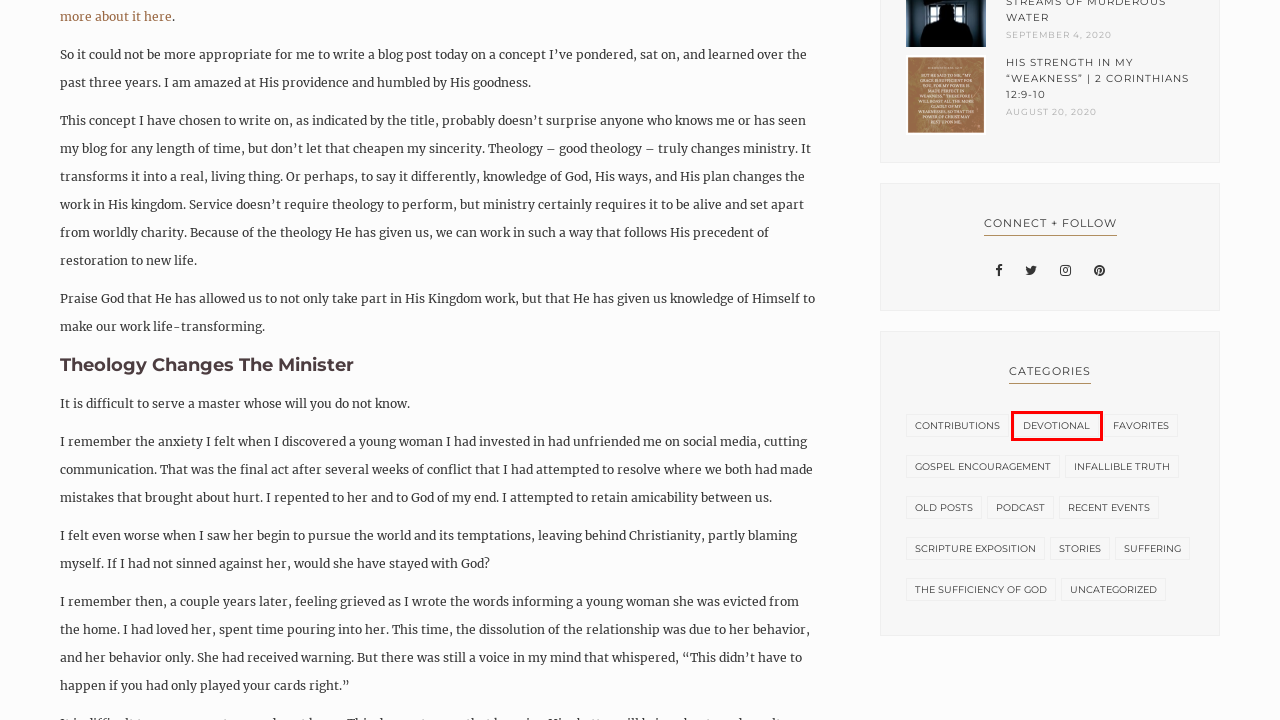You are provided with a screenshot of a webpage that includes a red rectangle bounding box. Please choose the most appropriate webpage description that matches the new webpage after clicking the element within the red bounding box. Here are the candidates:
A. Contribute – Emily Urban
B. Infallible Truth – Emily Urban
C. Devotional – Emily Urban
D. Stories – Emily Urban
E. Uncategorized – Emily Urban
F. His Strength In My “Weakness” | 2 Corinthians 12:9-10 – Emily Urban
G. Recent Events – Emily Urban
H. Favorites – Emily Urban

C